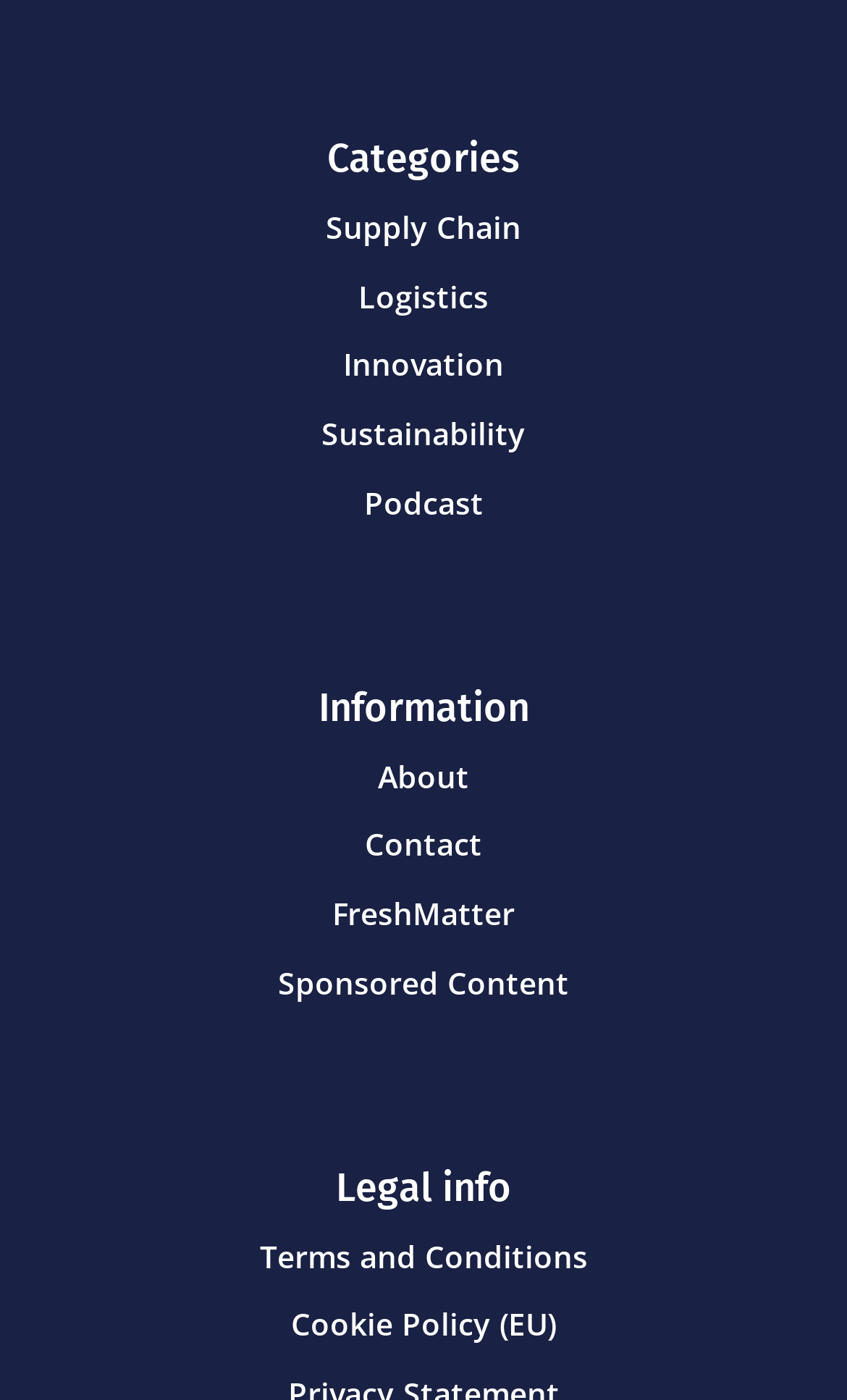Can you find the bounding box coordinates for the UI element given this description: "Sustainability"? Provide the coordinates as four float numbers between 0 and 1: [left, top, right, bottom].

[0.379, 0.295, 0.621, 0.324]